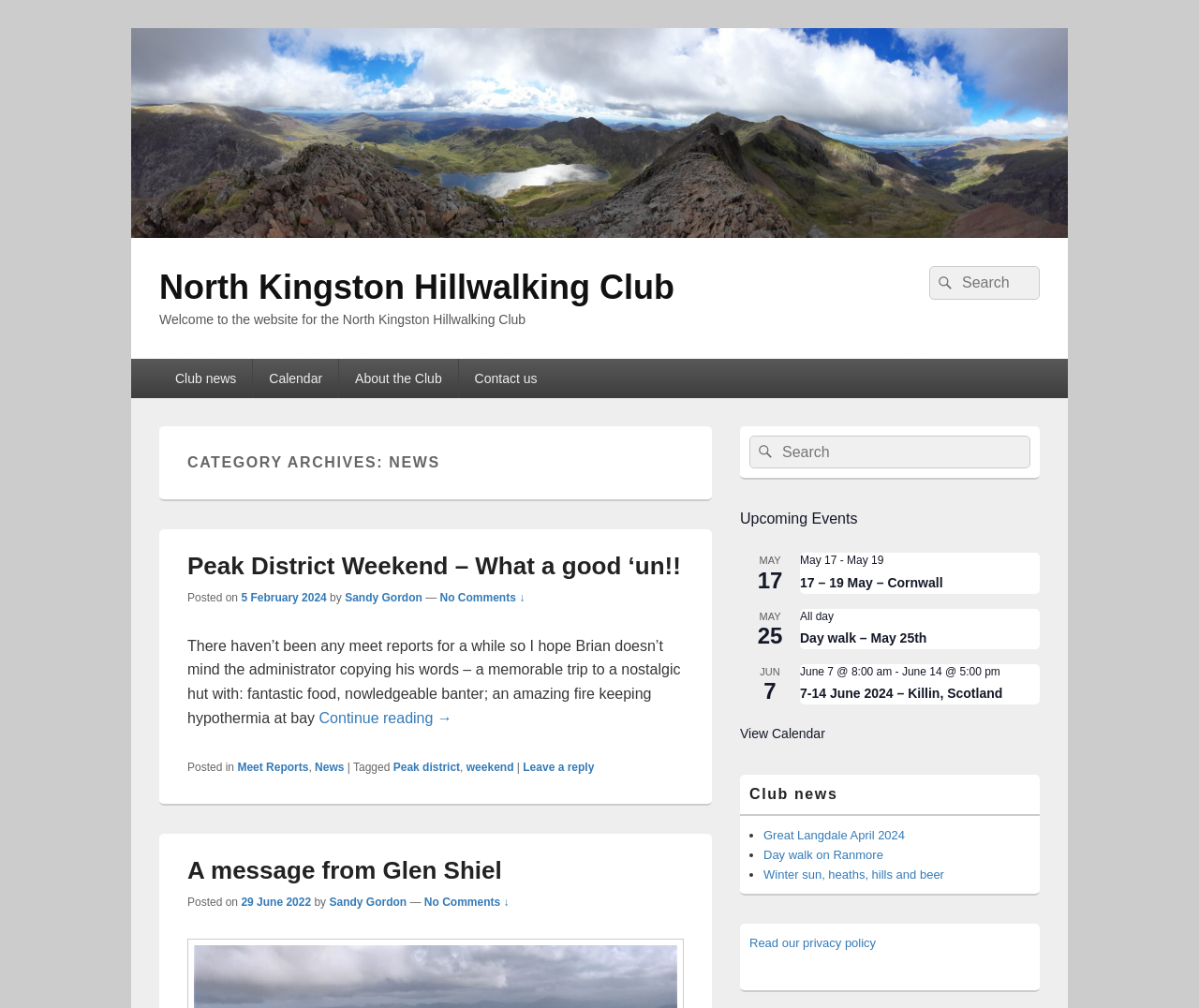Could you provide the bounding box coordinates for the portion of the screen to click to complete this instruction: "View upcoming events"?

[0.617, 0.504, 0.867, 0.526]